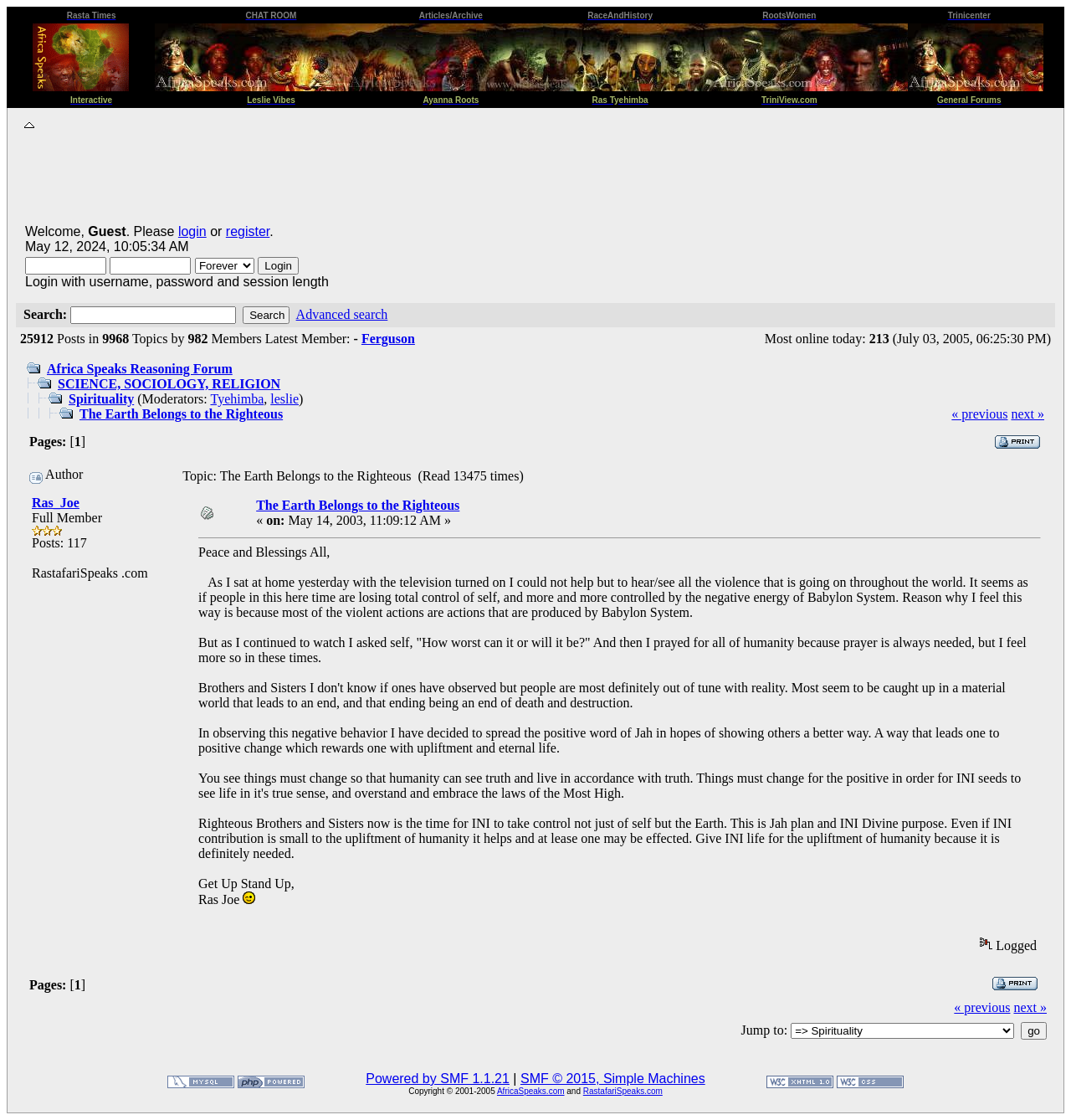Please determine the bounding box coordinates of the area that needs to be clicked to complete this task: 'Click on Rasta Times'. The coordinates must be four float numbers between 0 and 1, formatted as [left, top, right, bottom].

[0.062, 0.006, 0.108, 0.018]